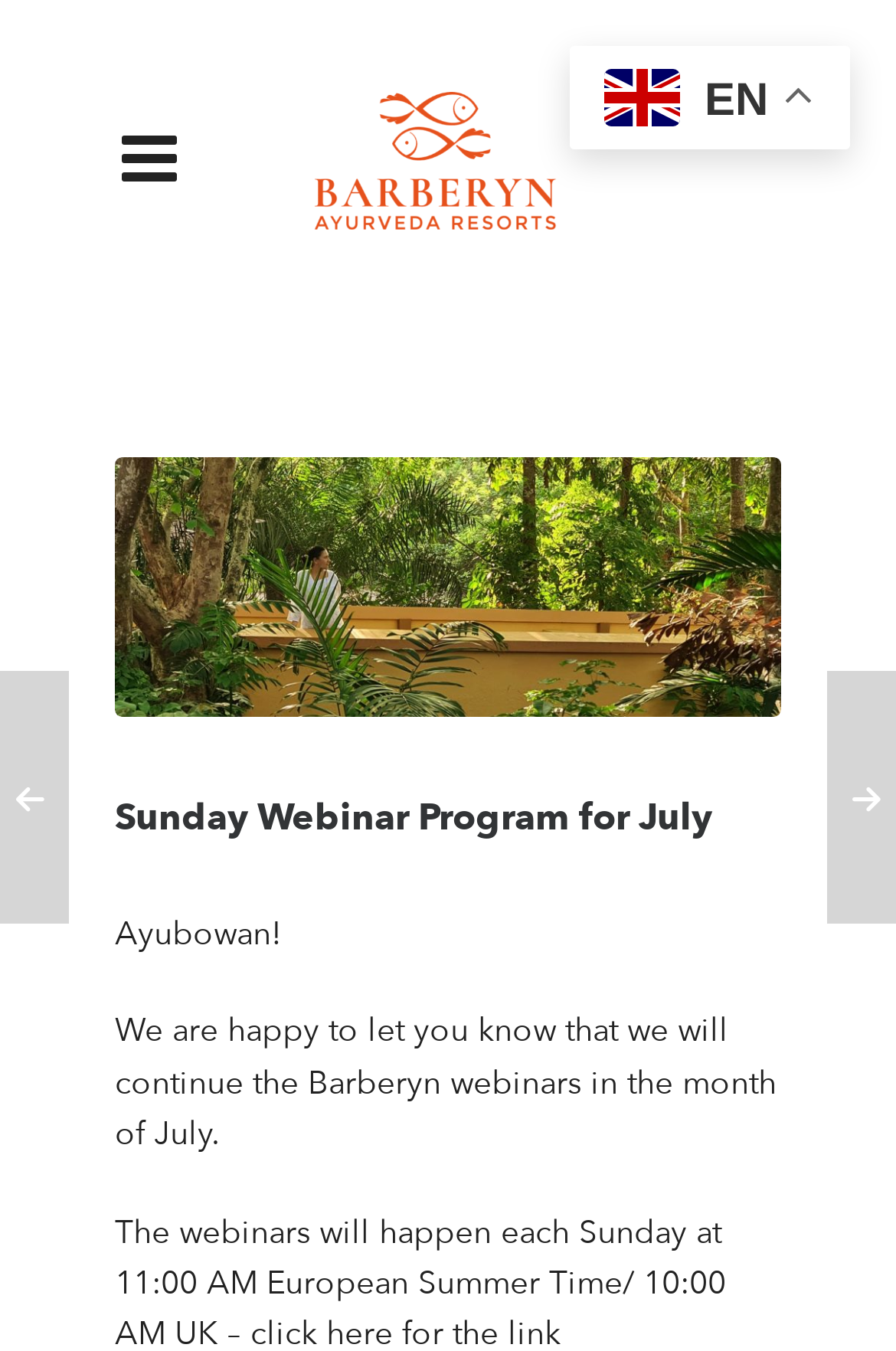What is the greeting on the webpage?
Give a one-word or short-phrase answer derived from the screenshot.

Ayubowan!